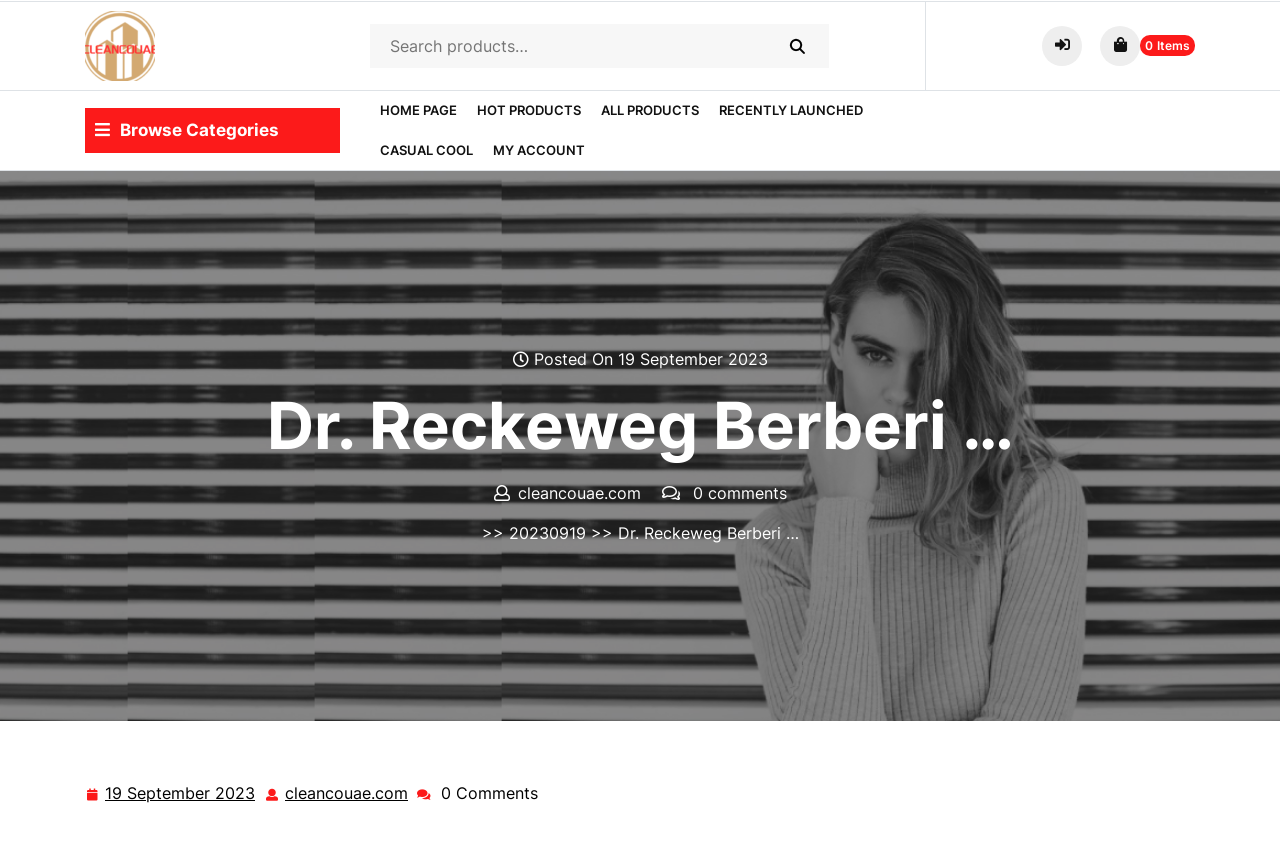Respond with a single word or short phrase to the following question: 
How many navigation links are there at the top of the webpage?

6